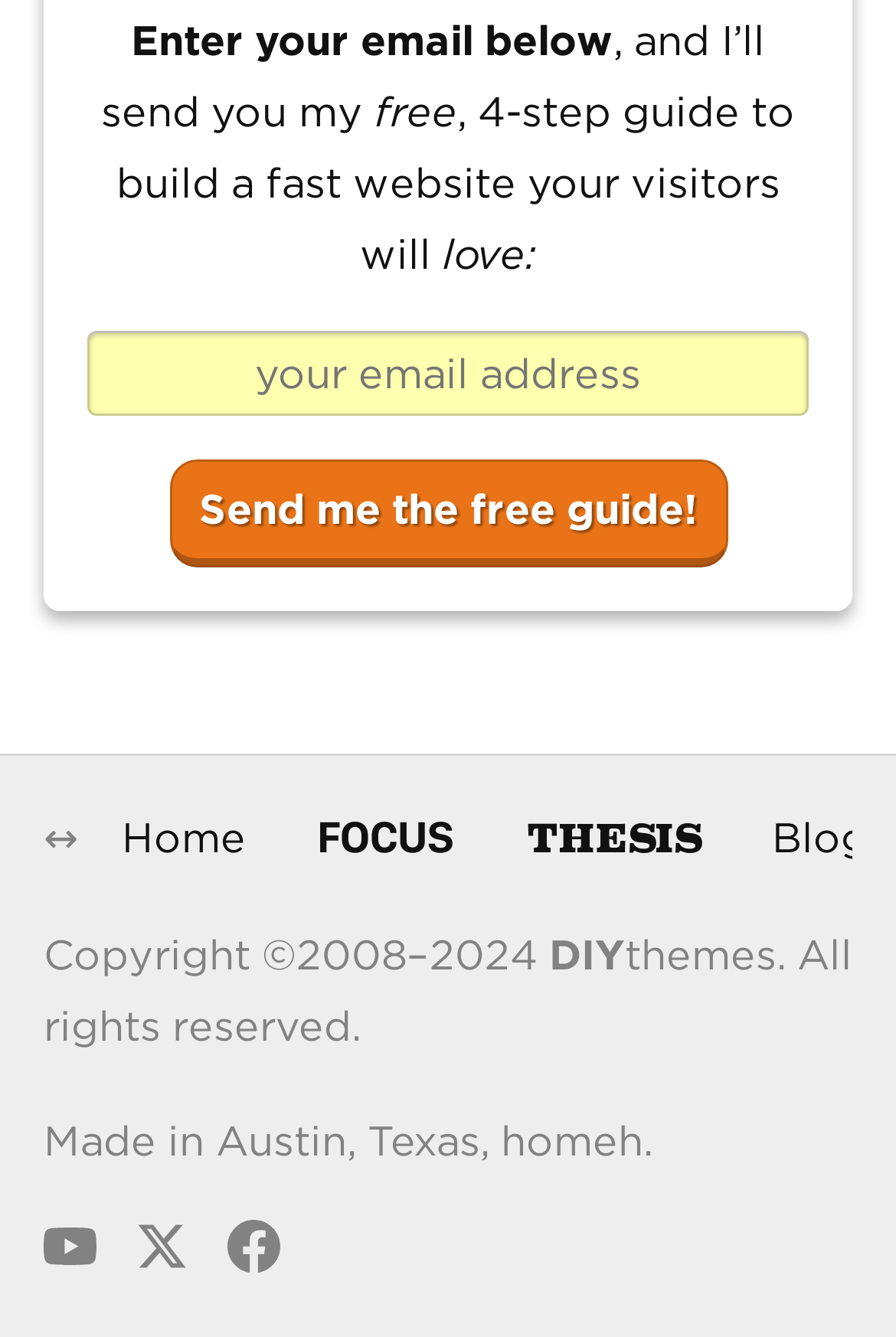Examine the image and give a thorough answer to the following question:
How many social media links are present?

There are three social media links present on the webpage, which are youtube, x-twitter, and facebook, each accompanied by an image.